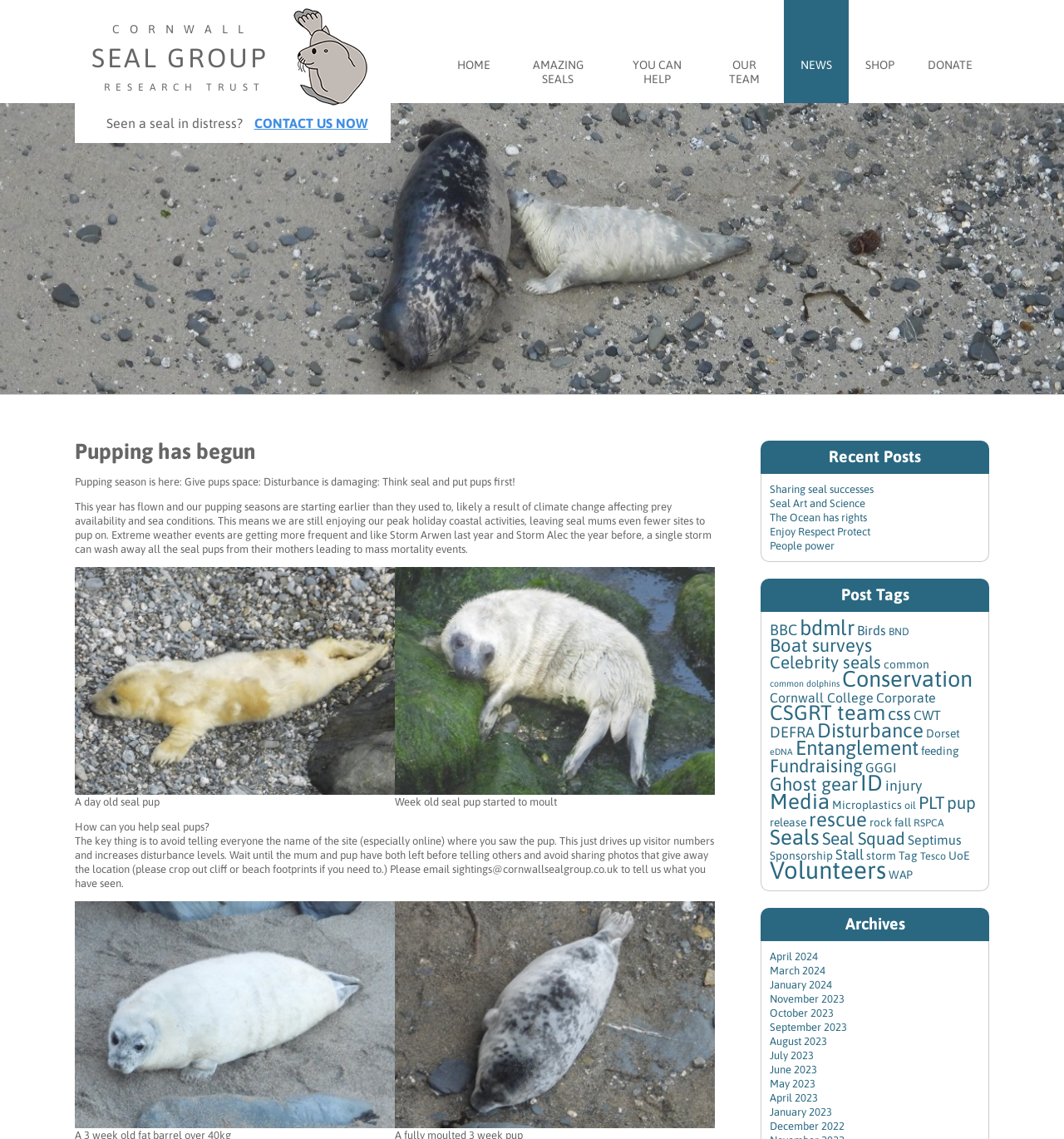Please reply with a single word or brief phrase to the question: 
How many images are there on the webpage?

5